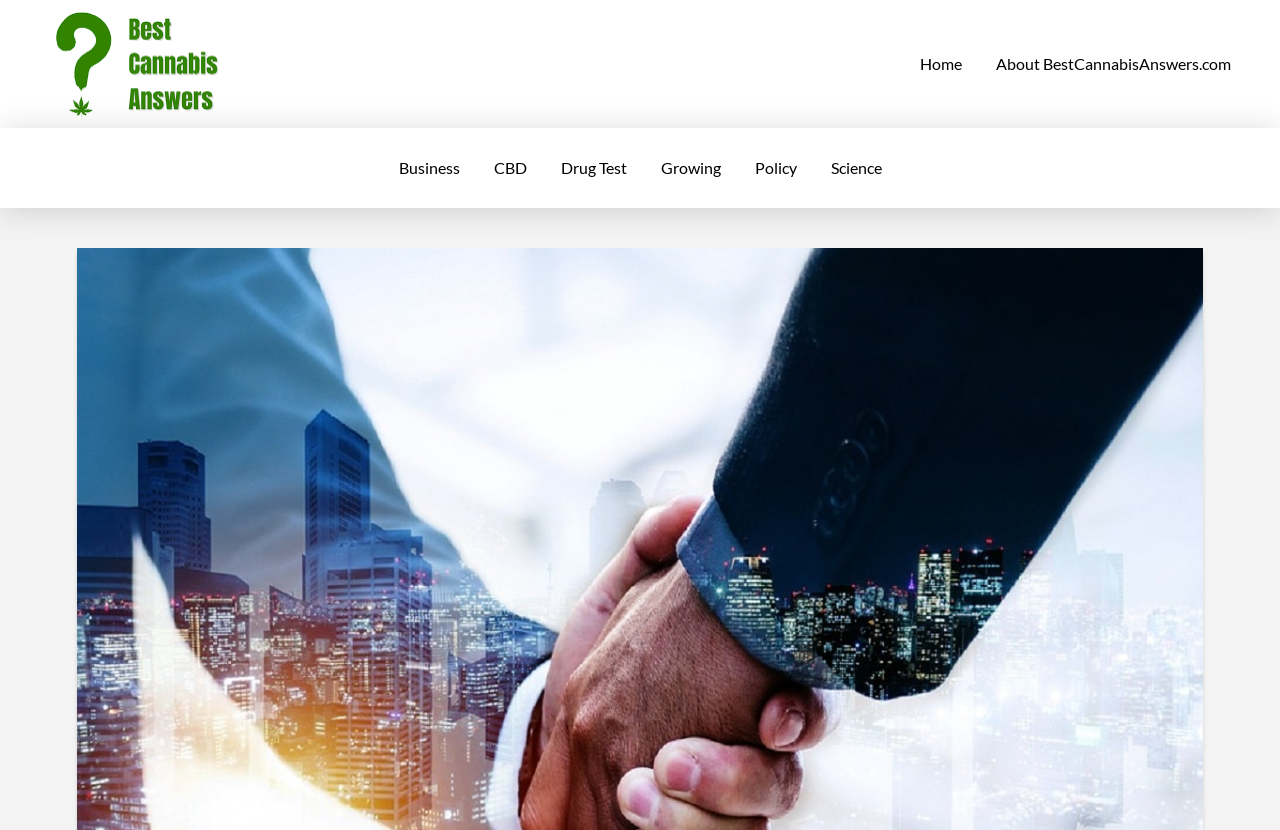What is the purpose of this webpage?
Please provide a comprehensive and detailed answer to the question.

Based on the structure and content of the webpage, it appears to be a resource for providing information and answers related to cannabis. The navigation menu has categories such as 'Business', 'CBD', and 'Growing', which suggest that the webpage is focused on providing information and resources related to the cannabis industry.